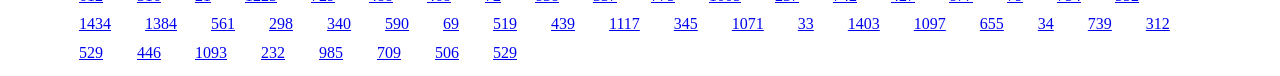Could you highlight the region that needs to be clicked to execute the instruction: "access the twenty-first link"?

[0.107, 0.581, 0.126, 0.805]